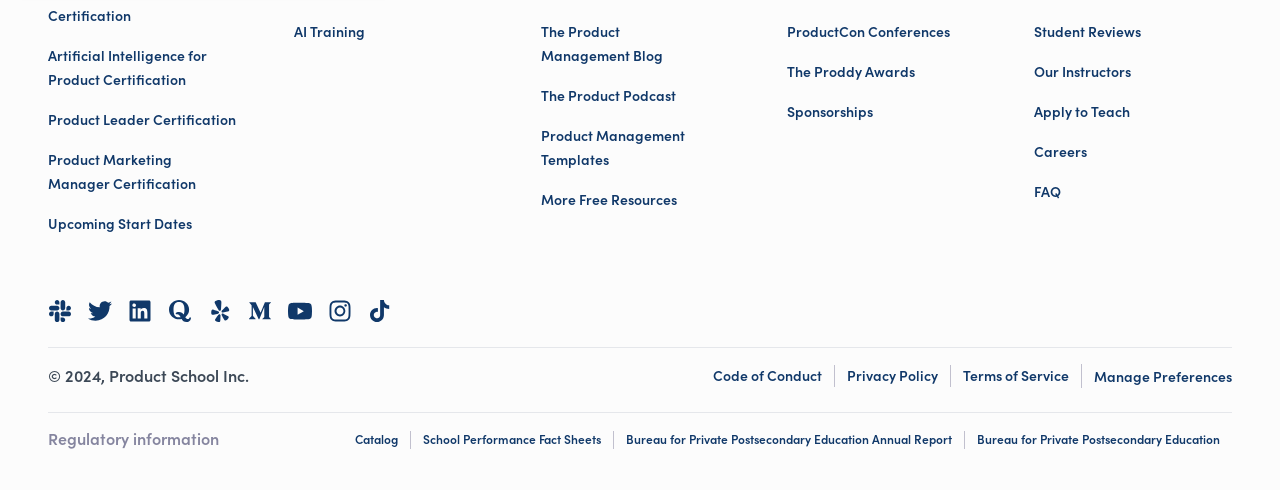What regulatory information is provided?
Please answer the question with as much detail and depth as you can.

The webpage provides links to regulatory information, including Catalog, School Performance Fact Sheets, and Bureau for Private Postsecondary Education Annual Report, indicating that the website provides transparency into its performance and compliance with regulations.